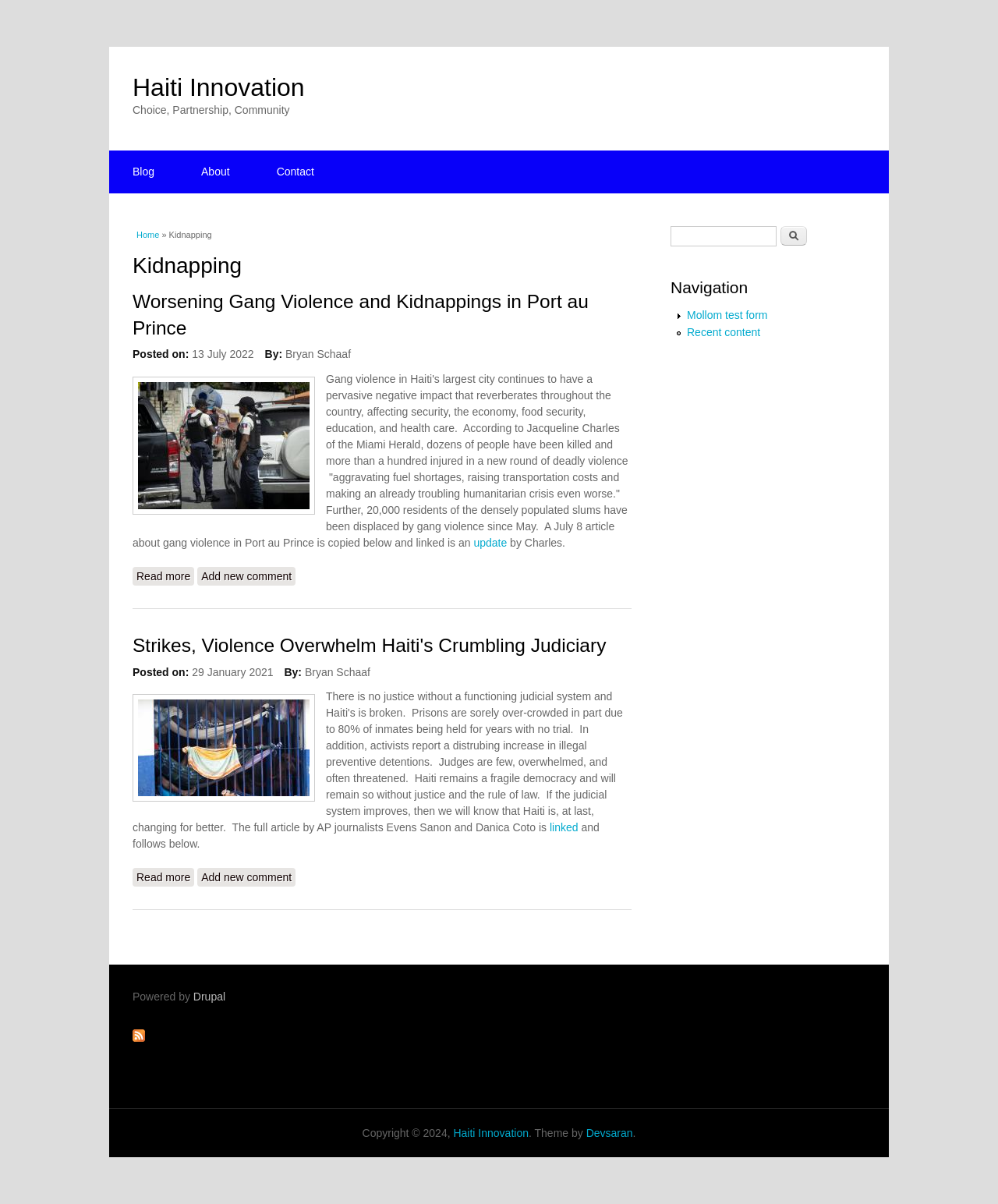Given the element description "Haiti Innovation", identify the bounding box of the corresponding UI element.

[0.133, 0.061, 0.305, 0.084]